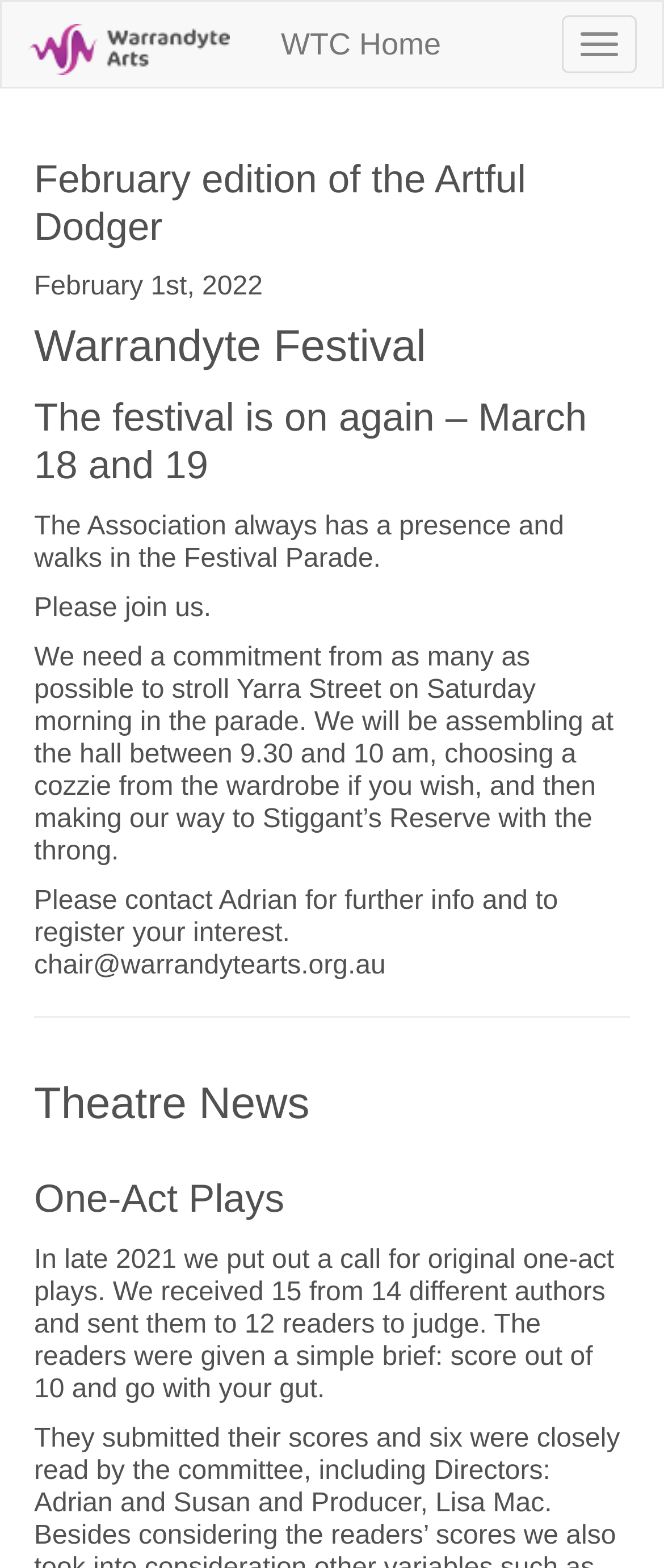Respond to the question below with a single word or phrase:
What is the purpose of the Association's presence in the Festival Parade?

To stroll Yarra Street